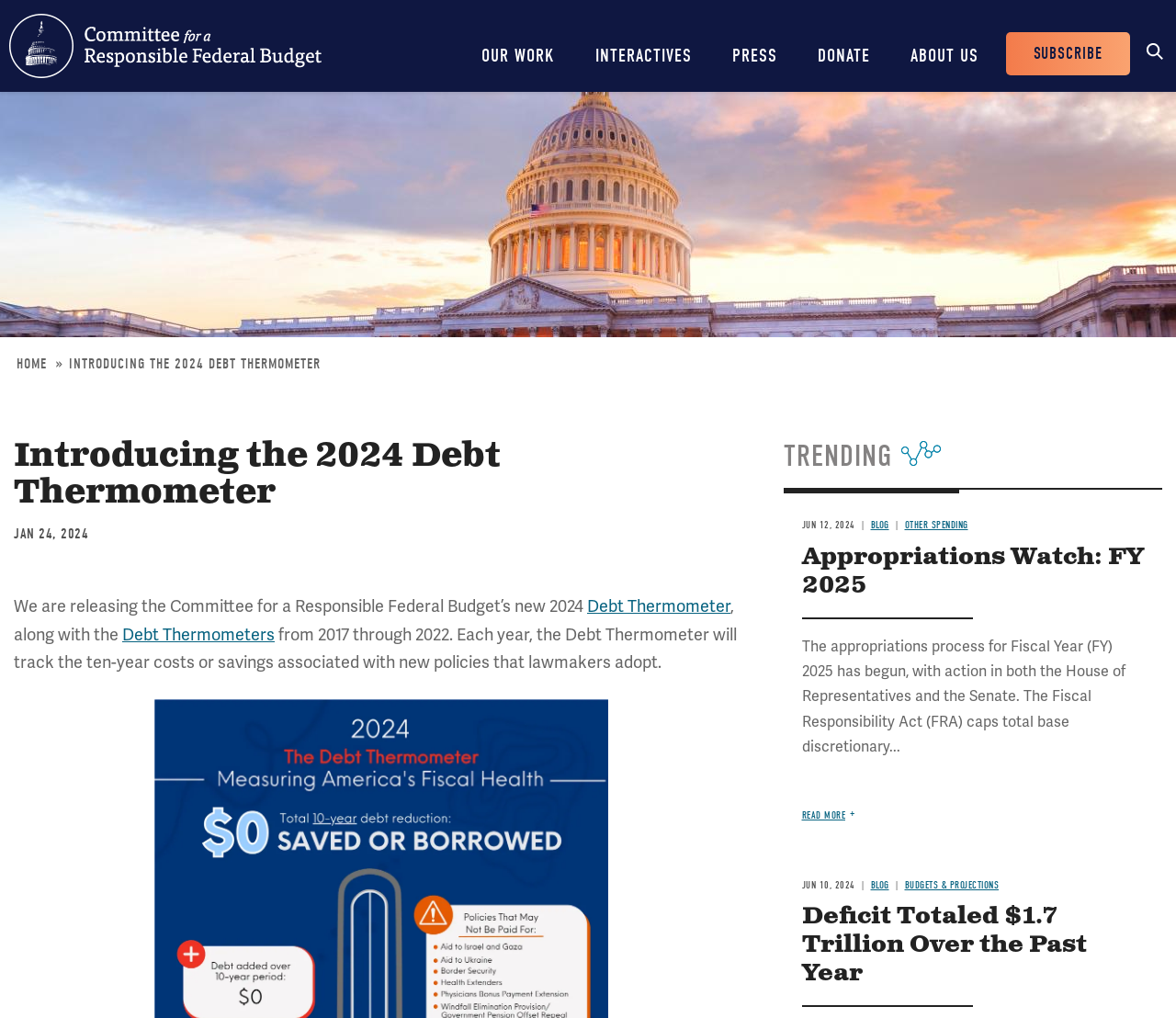Please find the bounding box coordinates of the section that needs to be clicked to achieve this instruction: "Go to the 'INTERACTIVES' page".

[0.491, 0.0, 0.604, 0.09]